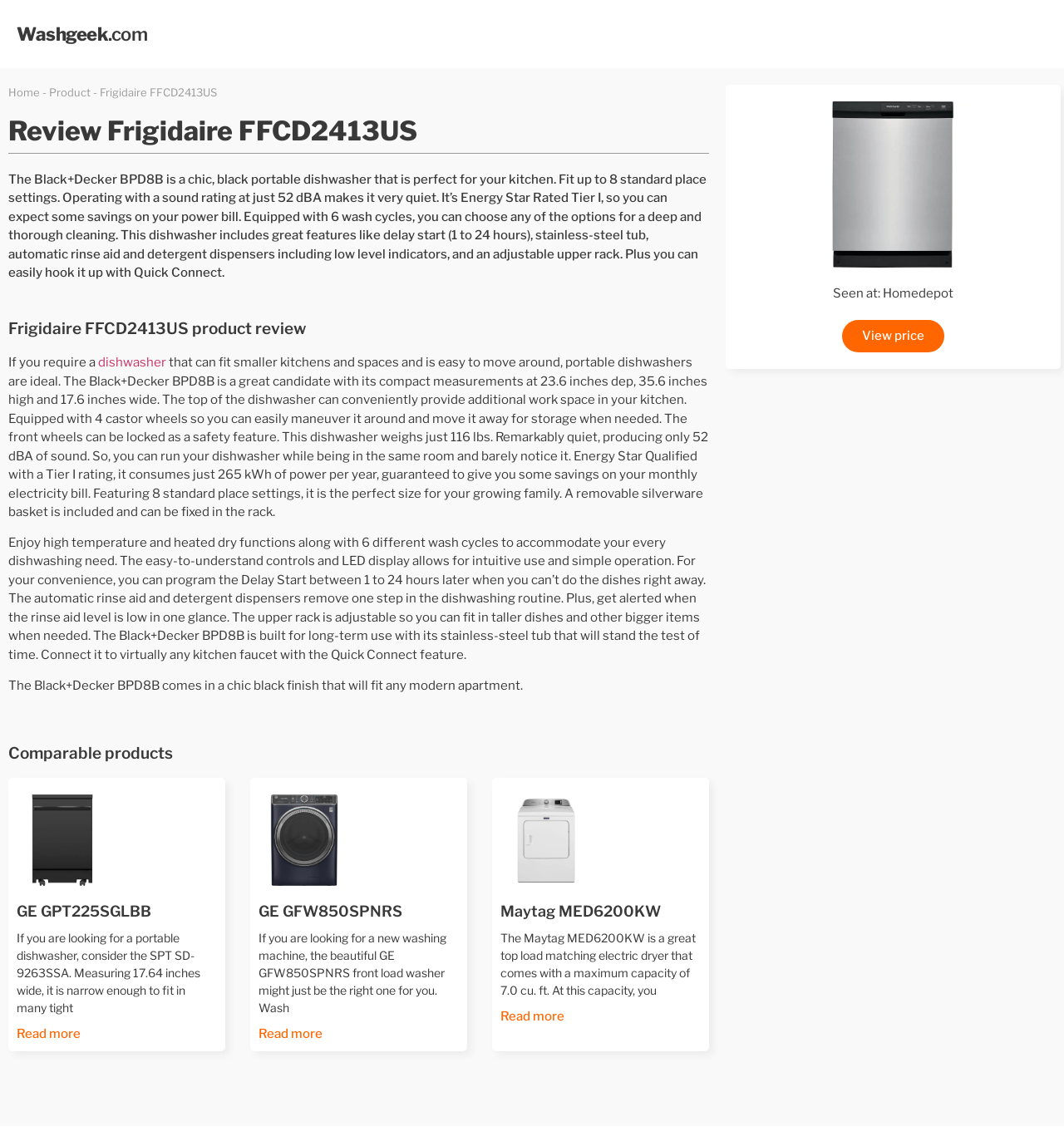Respond to the following query with just one word or a short phrase: 
What is the sound rating of this dishwasher?

52 dBA